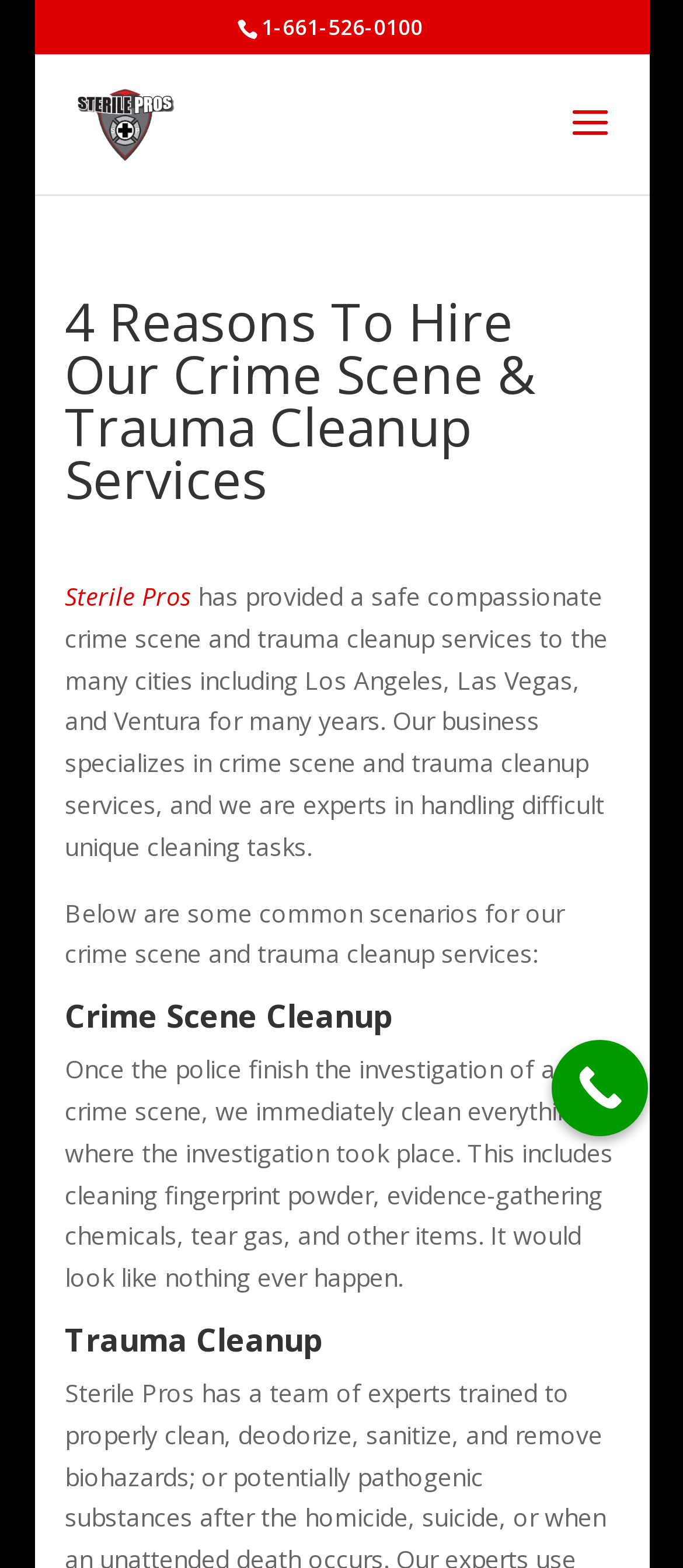Please determine the bounding box coordinates for the UI element described here. Use the format (top-left x, top-left y, bottom-right x, bottom-right y) with values bounded between 0 and 1: alt="Sterile Pros"

[0.105, 0.067, 0.34, 0.088]